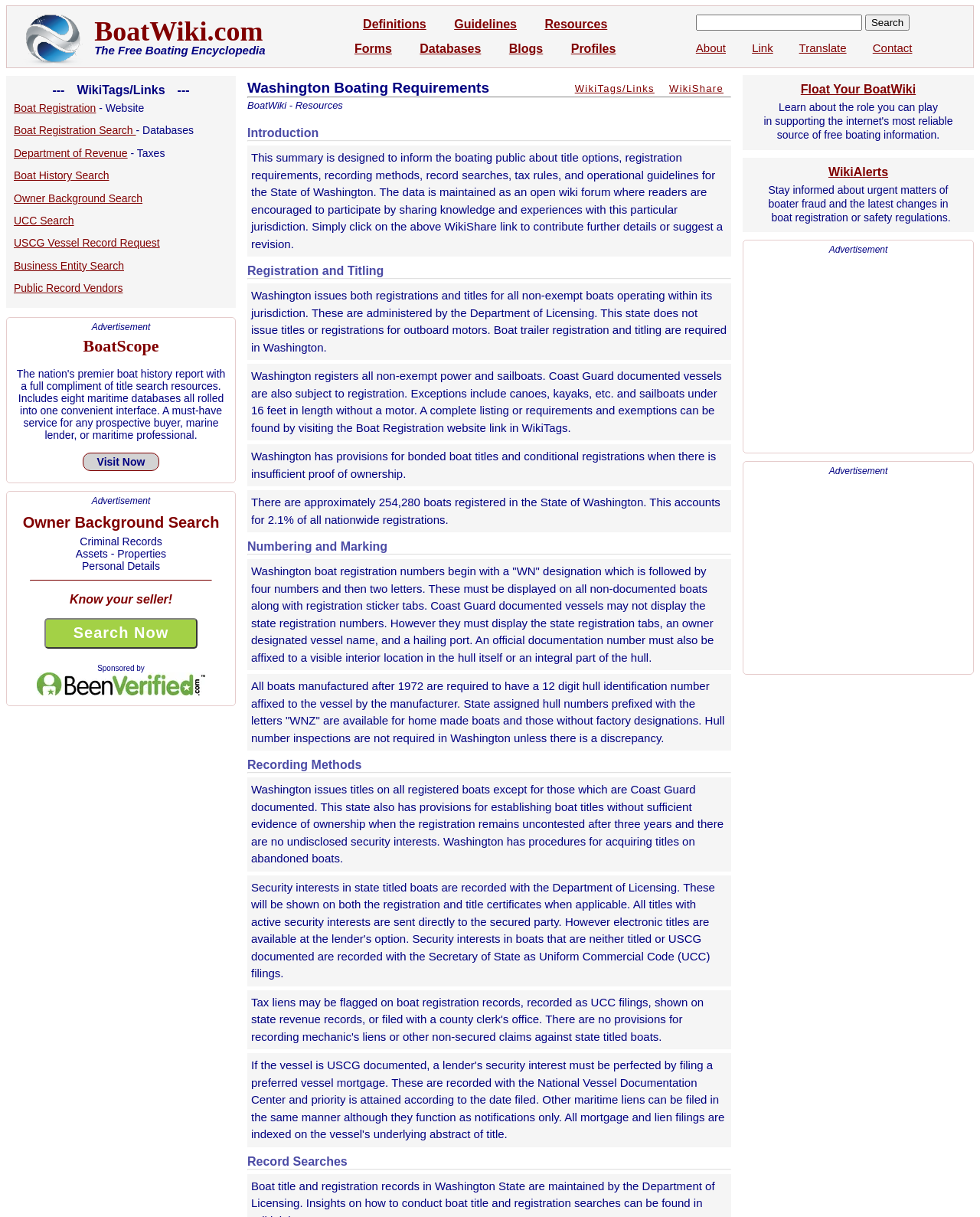Identify and provide the main heading of the webpage.

Washington Boating Requirements